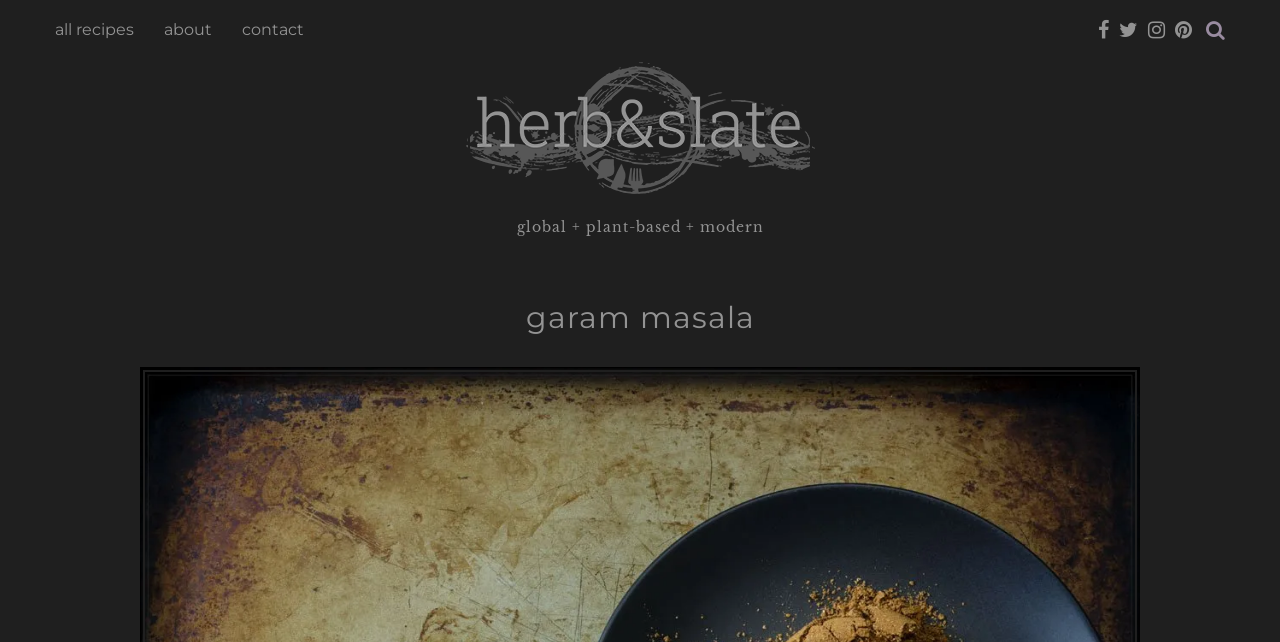Give a full account of the webpage's elements and their arrangement.

The webpage is about garam masala, a popular spice blend. At the top, there is a navigation menu with links to "all recipes", "about", and "contact" pages, aligned horizontally and positioned near the top left corner of the page. To the right of these links, there are five social media icons, spaced evenly apart.

Below the navigation menu, there is a logo that says "herb&slate" in text and has an accompanying image, taking up a significant portion of the top section of the page. 

Further down, there are two headings. The first one, "global + plant-based + modern", is positioned above the second heading, "garam masala", which is the main title of the page. The "garam masala" heading is centered and takes up most of the width of the page.